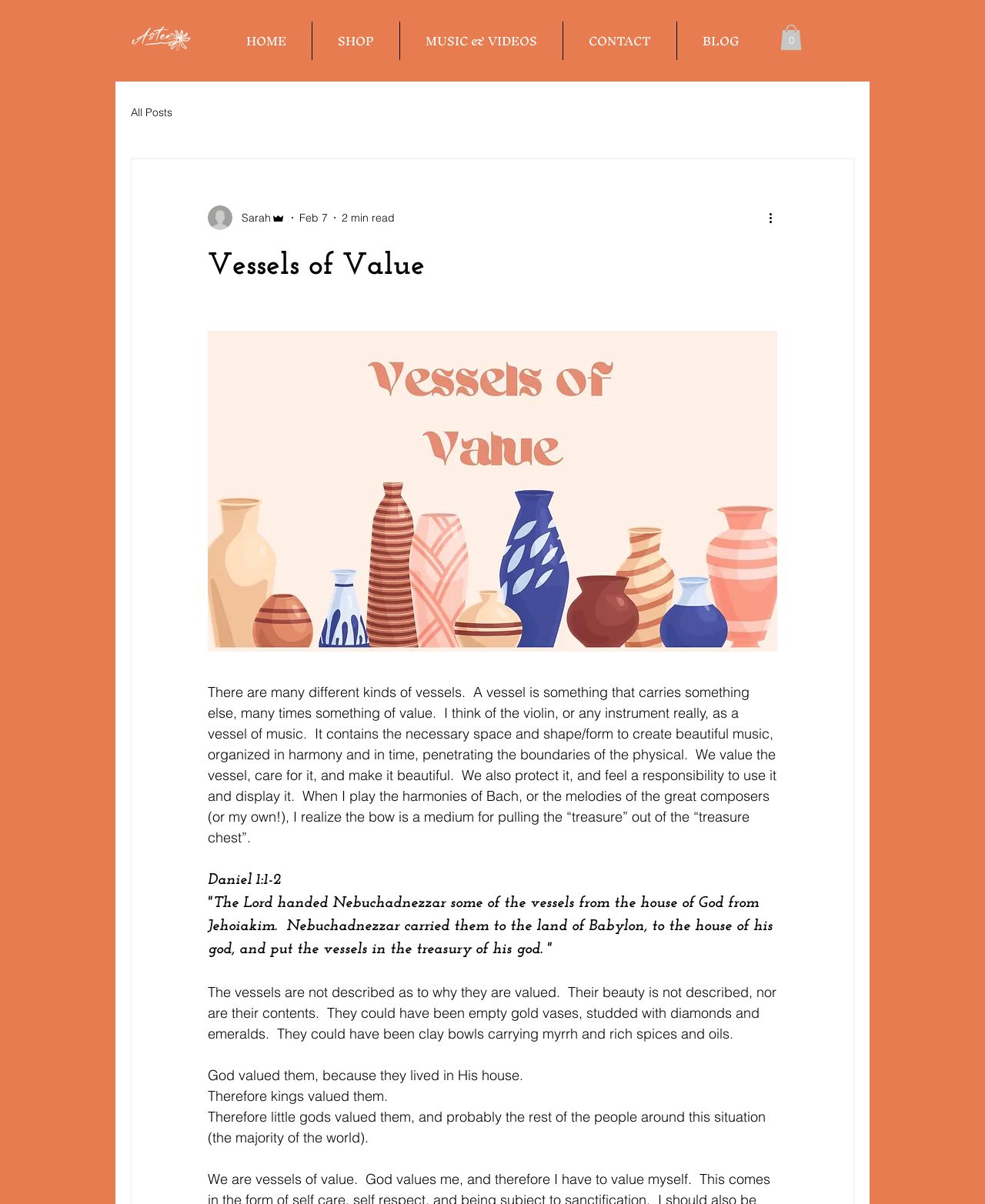Please locate the bounding box coordinates of the region I need to click to follow this instruction: "Click the Cart button".

[0.792, 0.02, 0.814, 0.042]